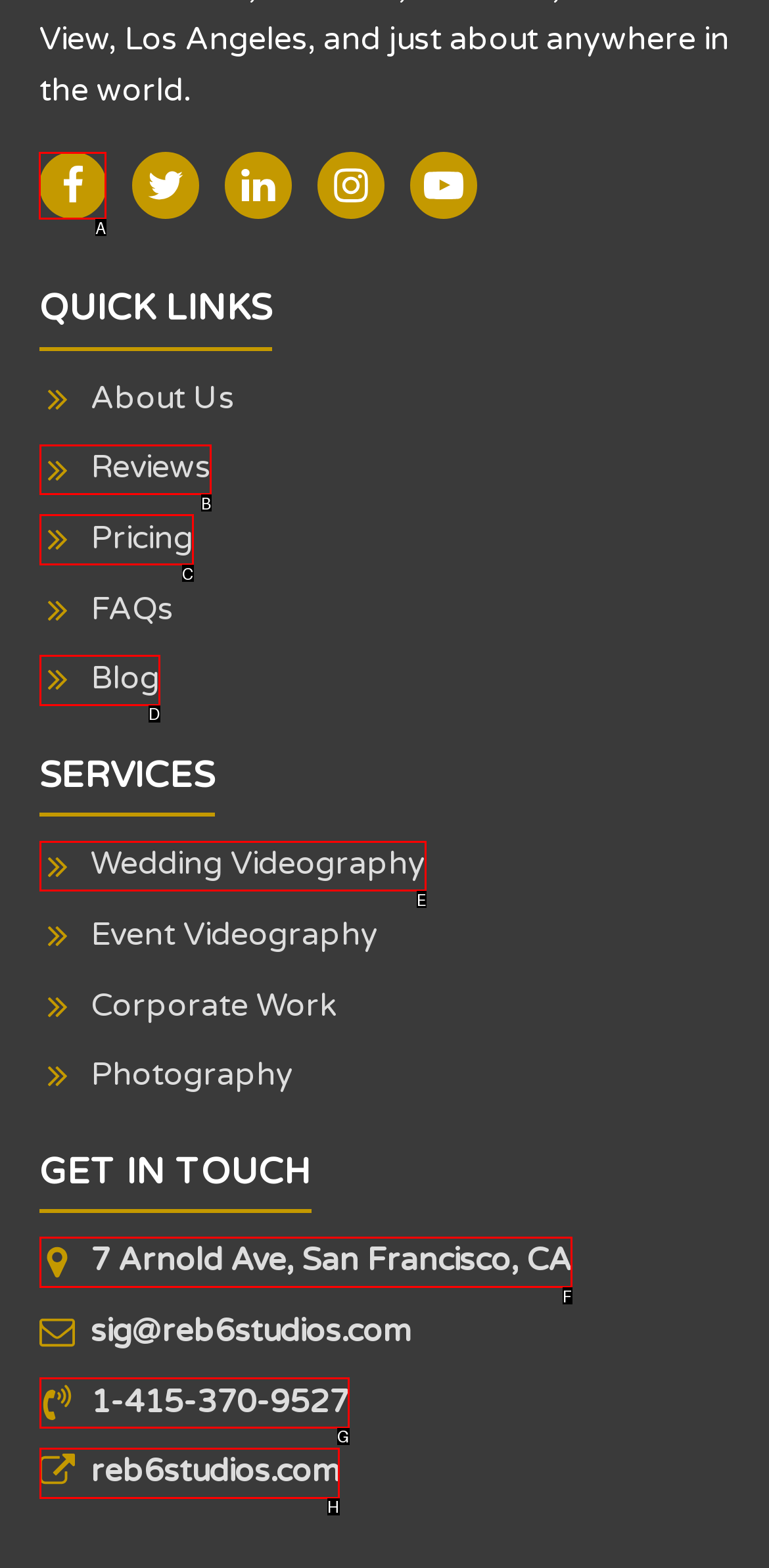Indicate the UI element to click to perform the task: Click on the Facebook link. Reply with the letter corresponding to the chosen element.

A